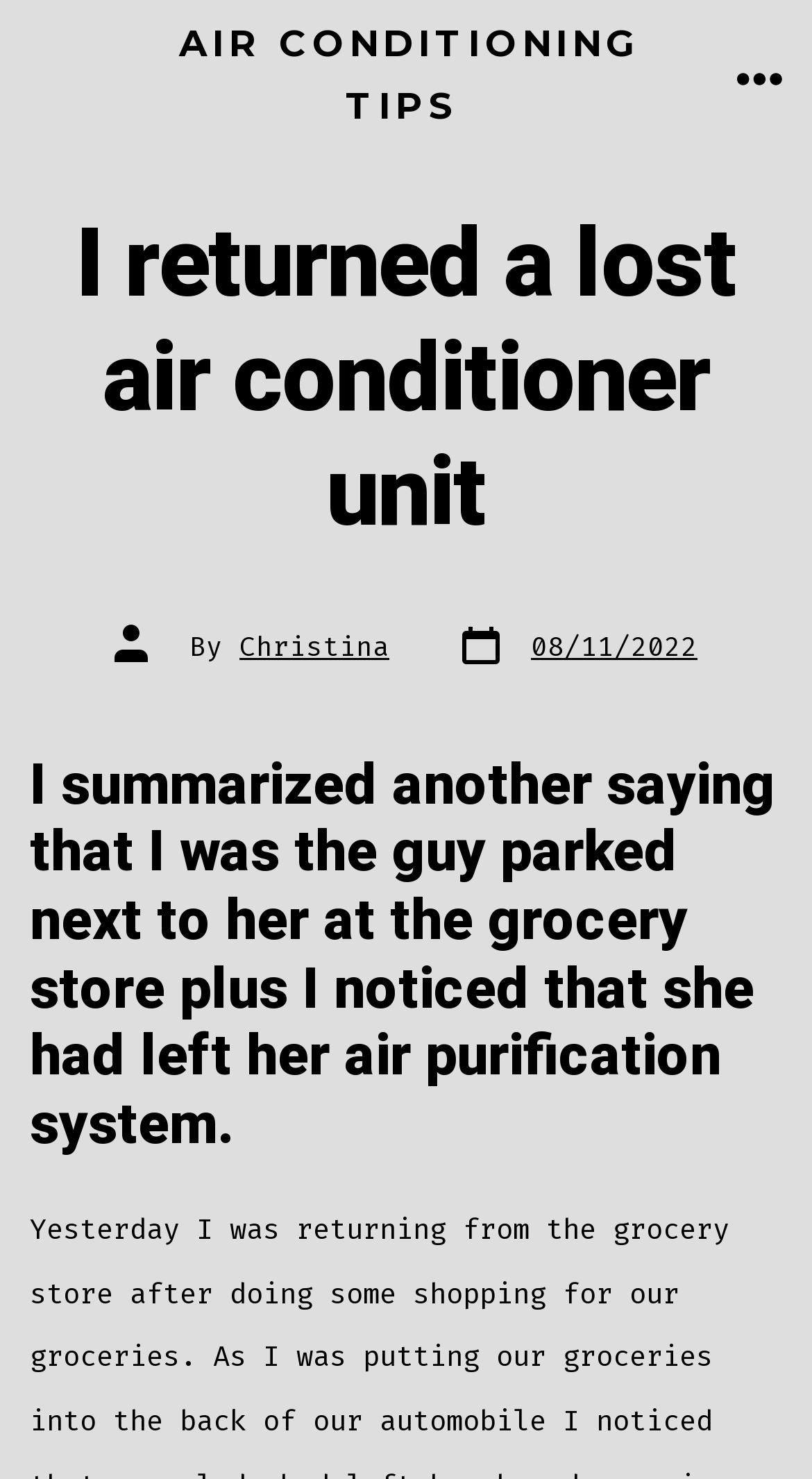When was the article posted?
Please give a detailed and elaborate answer to the question based on the image.

The post date can be found by looking at the 'Post date' section, which is located below the main heading. It says 'Post date 08/11/2022', indicating that the article was posted on August 11, 2022.